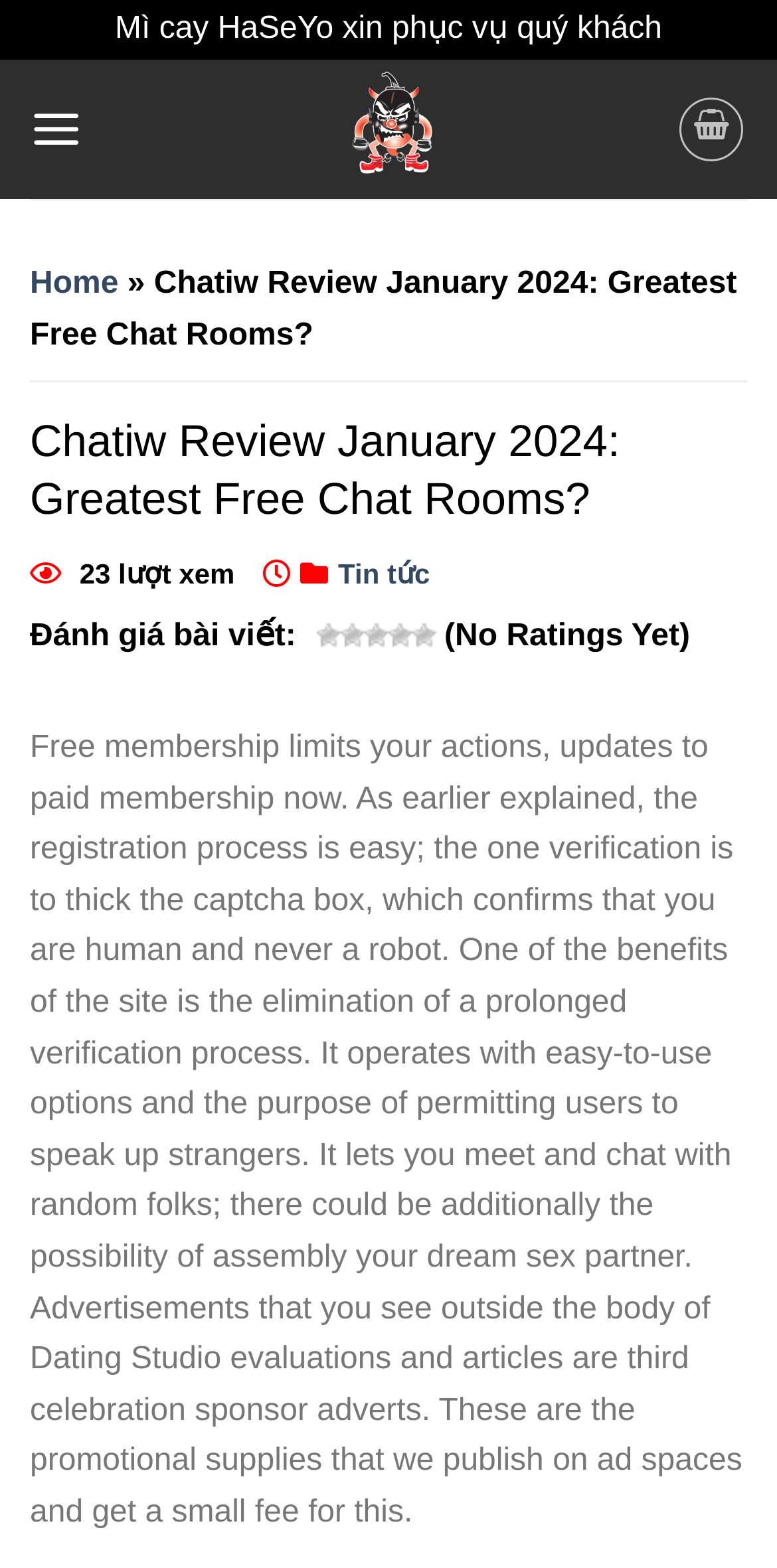Give a short answer to this question using one word or a phrase:
What is the name of the website?

Mì Cay Haseyo